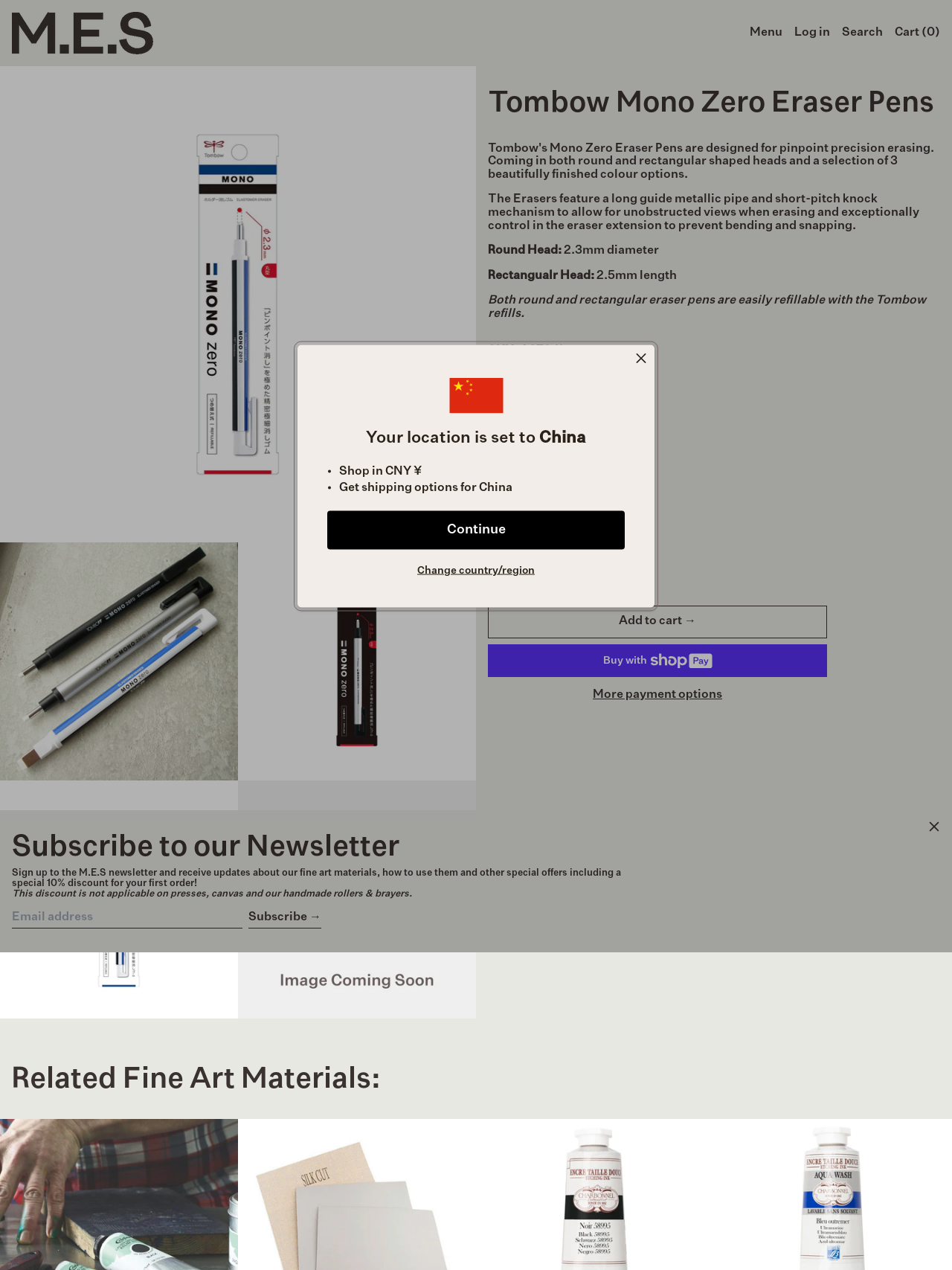Extract the bounding box coordinates for the HTML element that matches this description: "ALL L". The coordinates should be four float numbers between 0 and 1, i.e., [left, top, right, bottom].

[0.924, 0.015, 0.987, 0.033]